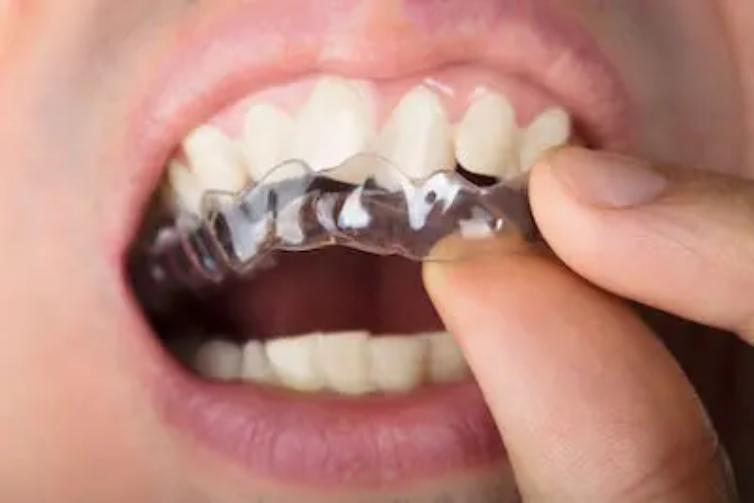What is the hand doing in the image?
Based on the visual details in the image, please answer the question thoroughly.

The hand is gently holding and positioning the clear aligner, suggesting that the person is in the process of adjusting or placing the device for orthodontic treatment, which requires careful handling and precise placement to ensure effective results.